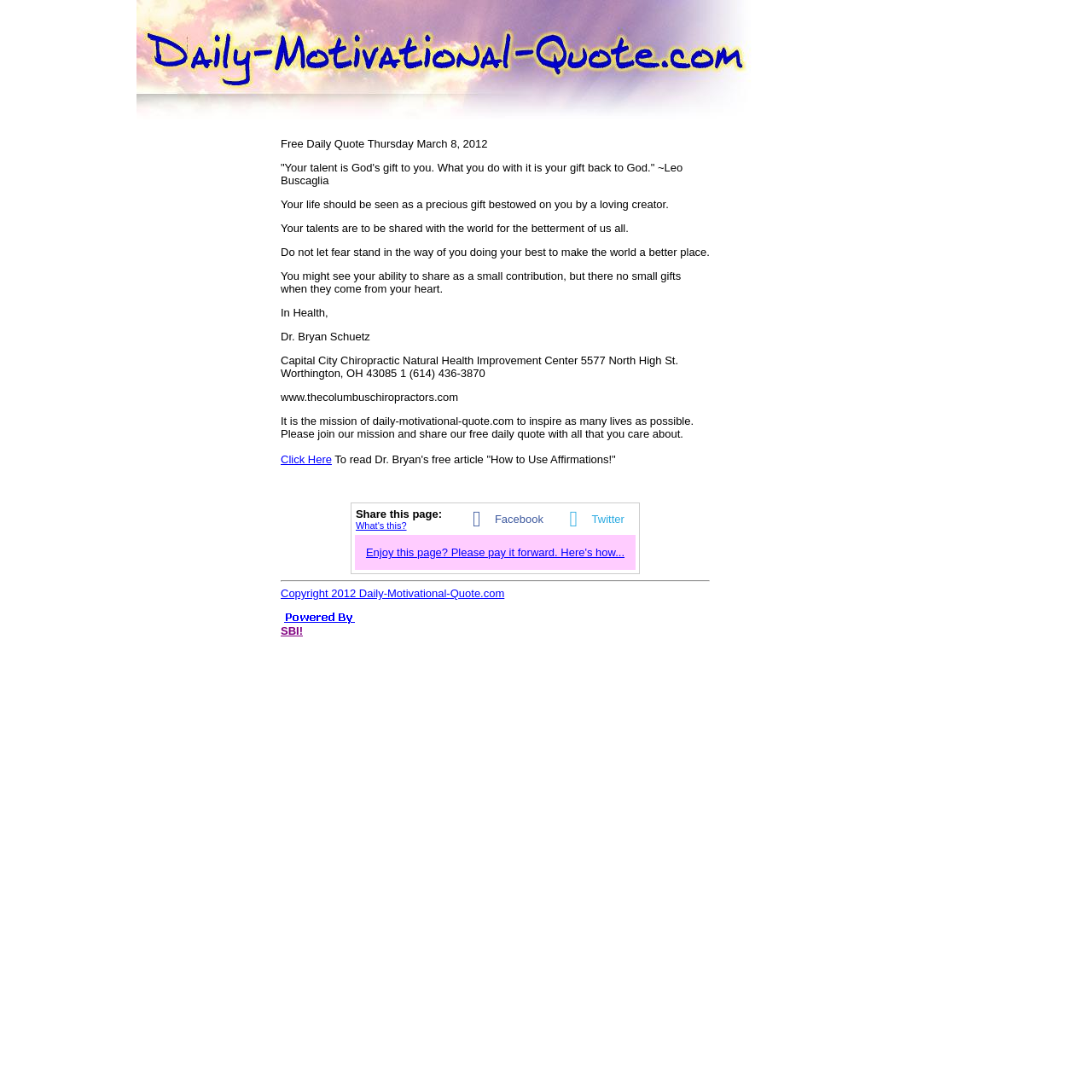Generate a comprehensive description of the webpage.

This webpage is a daily motivational moment from Dr. Bryan Schuetz. At the top, there is a large image spanning about two-thirds of the page width. Below the image, there are two columns of content. The left column contains a smaller image, while the right column has a lengthy motivational quote from Leo Buscaglia, followed by a passage about sharing one's talents and making a positive impact.

The quote is accompanied by a brief introduction and a call to action to share the daily quote with others. There are also links to Dr. Bryan's free article on "How to Use Affirmations!" and social media sharing options, including Facebook and Twitter.

In the lower section of the right column, there is a horizontal separator line, followed by a copyright notice, a link to Daily-Motivational-Quote.com, and two instances of the "SBI" logo, one of which is an image. The overall layout is organized, with clear headings and concise text, making it easy to navigate and read.